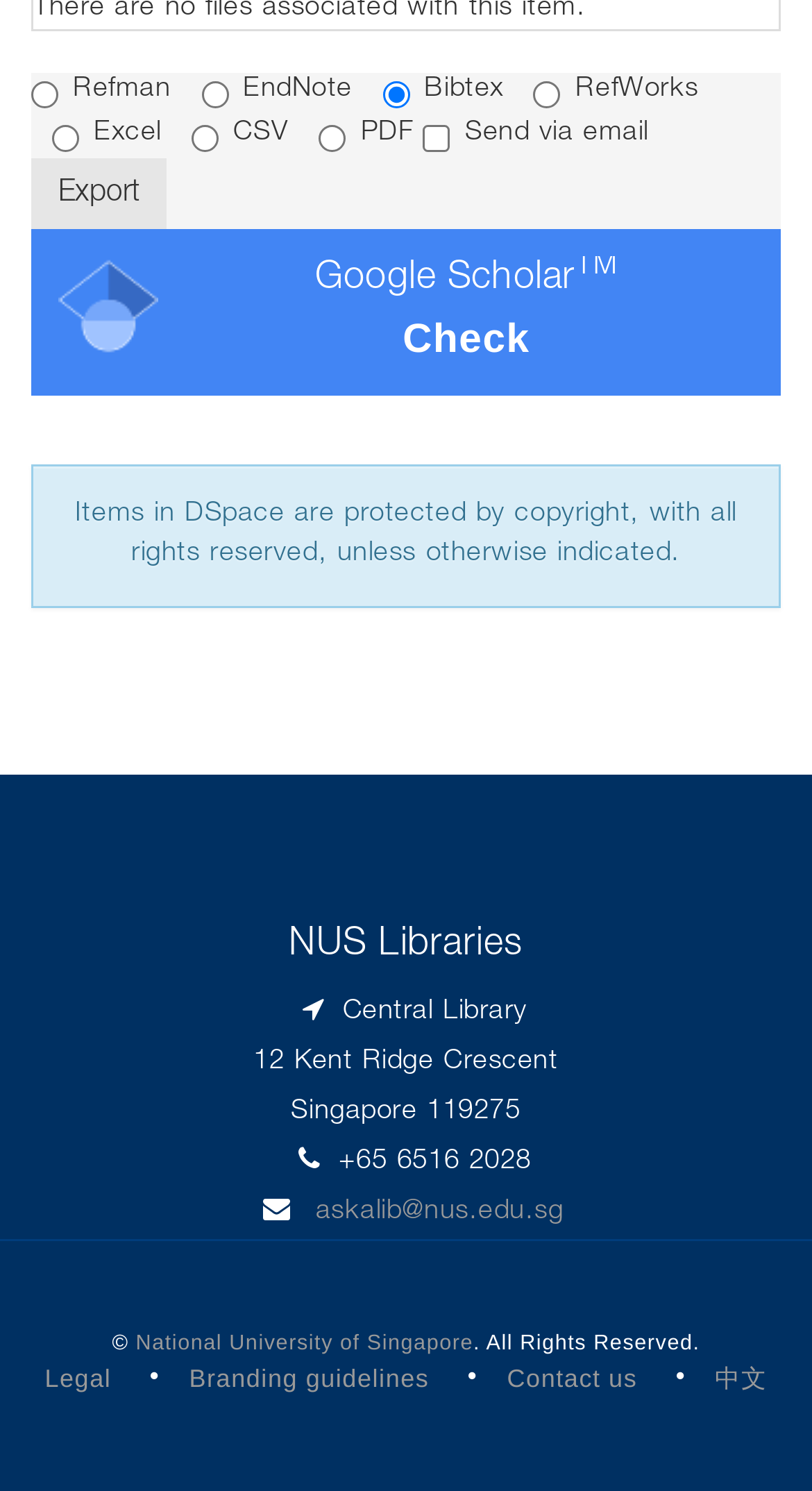How many radio buttons are there for export format?
Using the details shown in the screenshot, provide a comprehensive answer to the question.

I counted the number of radio buttons in the export format section, which includes Refman, EndNote, Bibtex, RefWorks, Excel, CSV, and PDF.